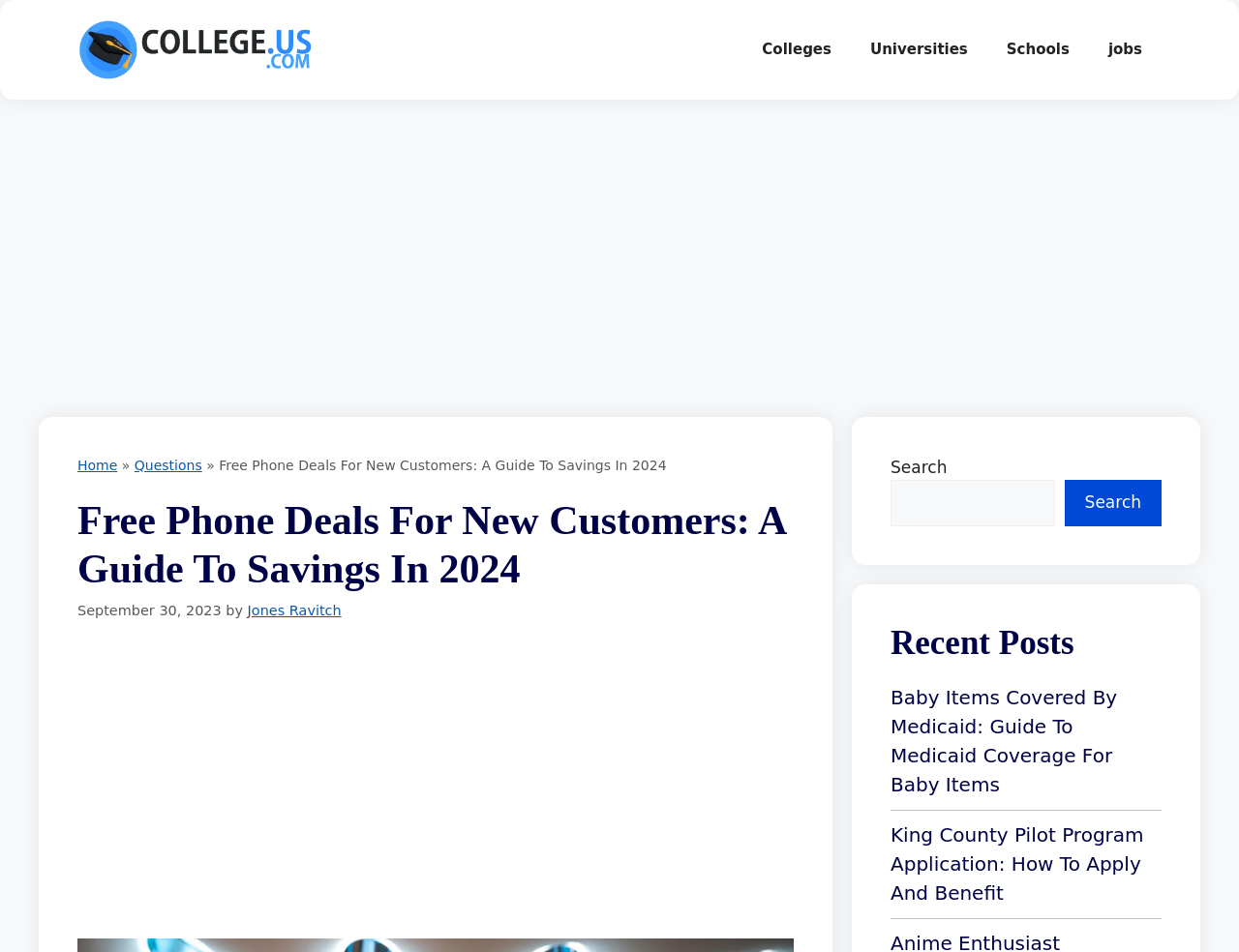Bounding box coordinates must be specified in the format (top-left x, top-left y, bottom-right x, bottom-right y). All values should be floating point numbers between 0 and 1. What are the bounding box coordinates of the UI element described as: parent_node: Search name="s"

[0.719, 0.504, 0.851, 0.552]